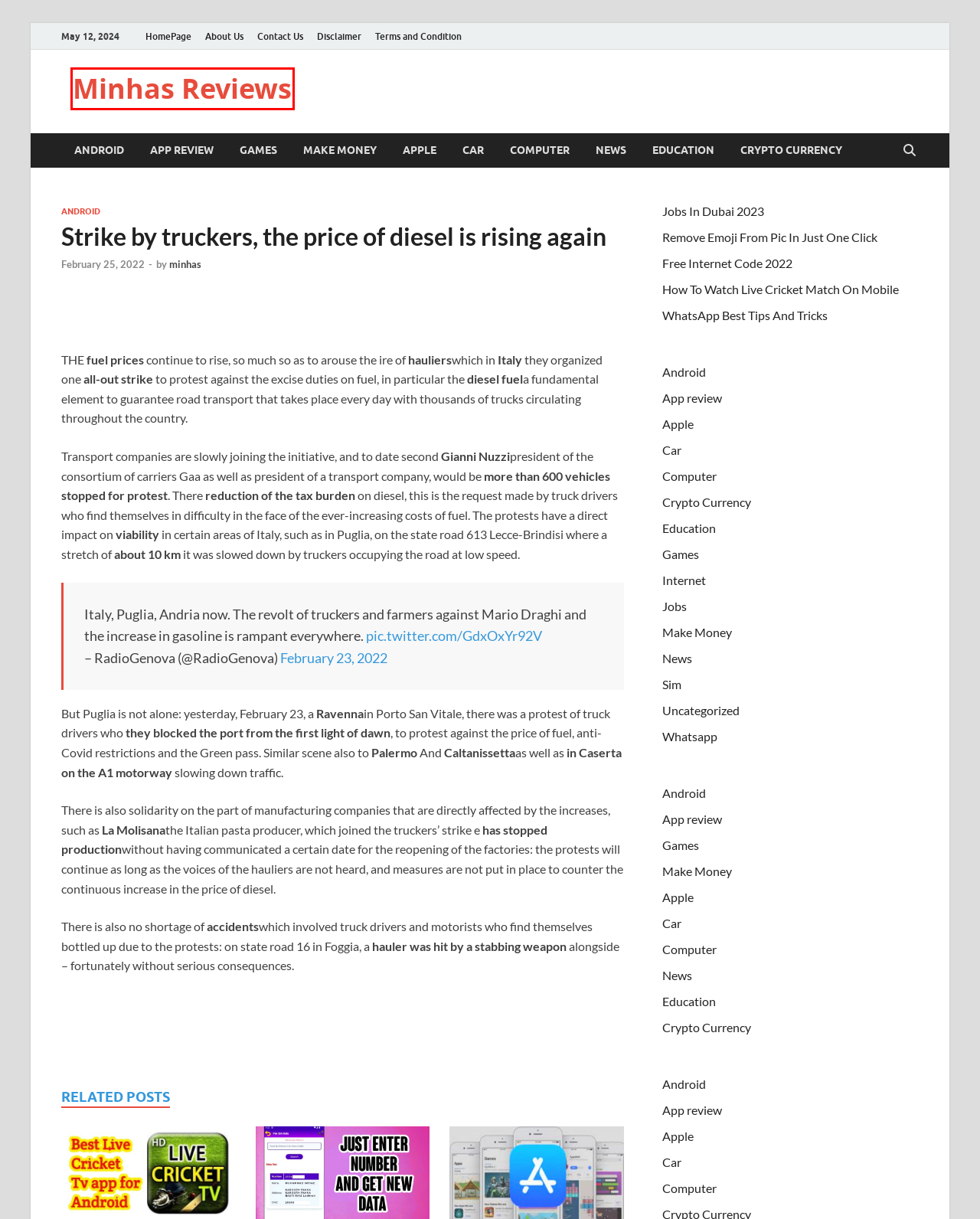Analyze the given webpage screenshot and identify the UI element within the red bounding box. Select the webpage description that best matches what you expect the new webpage to look like after clicking the element. Here are the candidates:
A. Internet Archives | Minhas Reviews
B. Crypto Currency Archives | Minhas Reviews
C. Minhas Reviews |
D. Computer Archives | Minhas Reviews
E. Whatsapp Archives | Minhas Reviews
F. About Us | Minhas Reviews
G. Education Archives | Minhas Reviews
H. Games Archives | Minhas Reviews

C